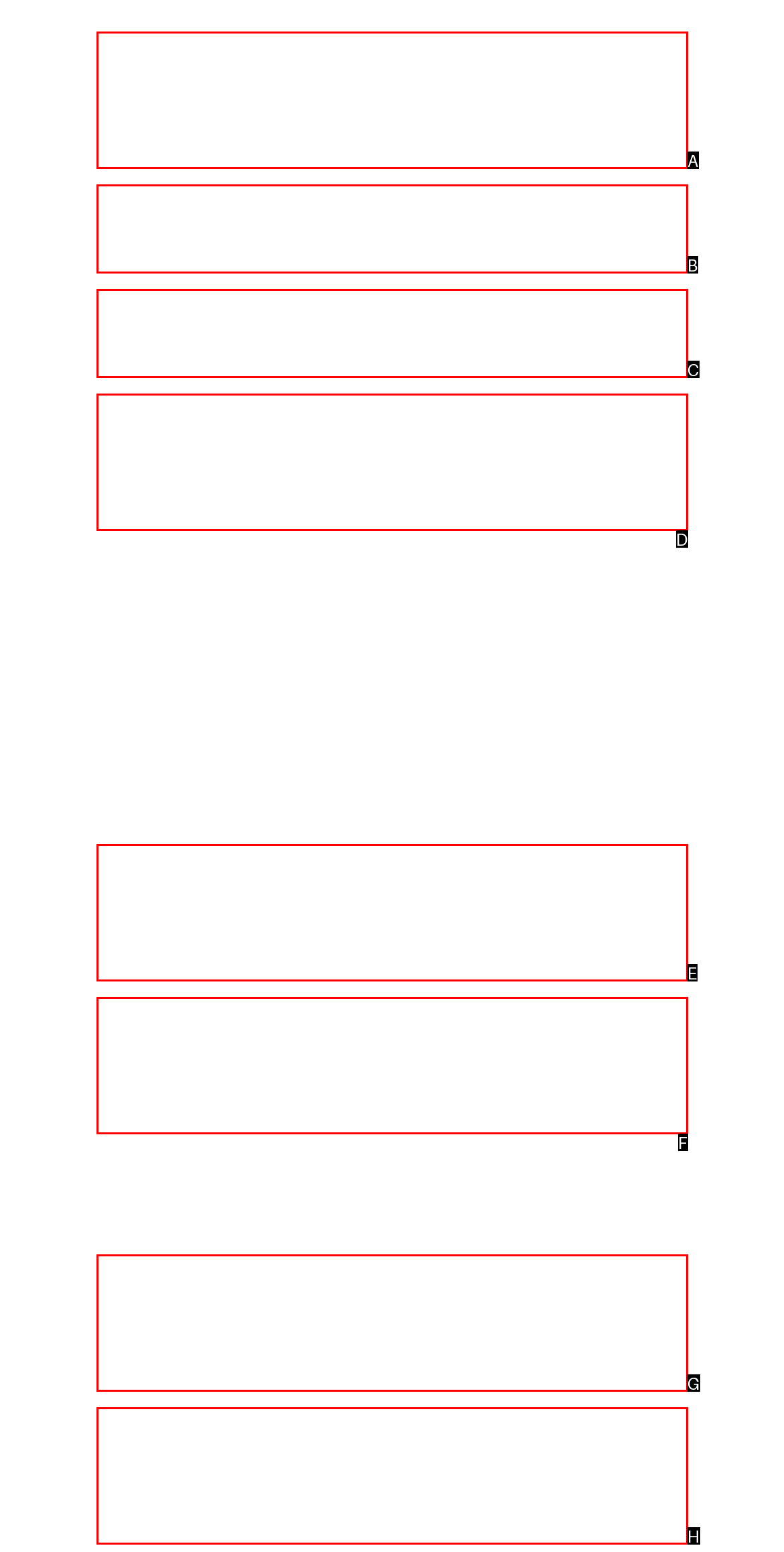Which HTML element matches the description: Senior People Science Analyst London the best? Answer directly with the letter of the chosen option.

B